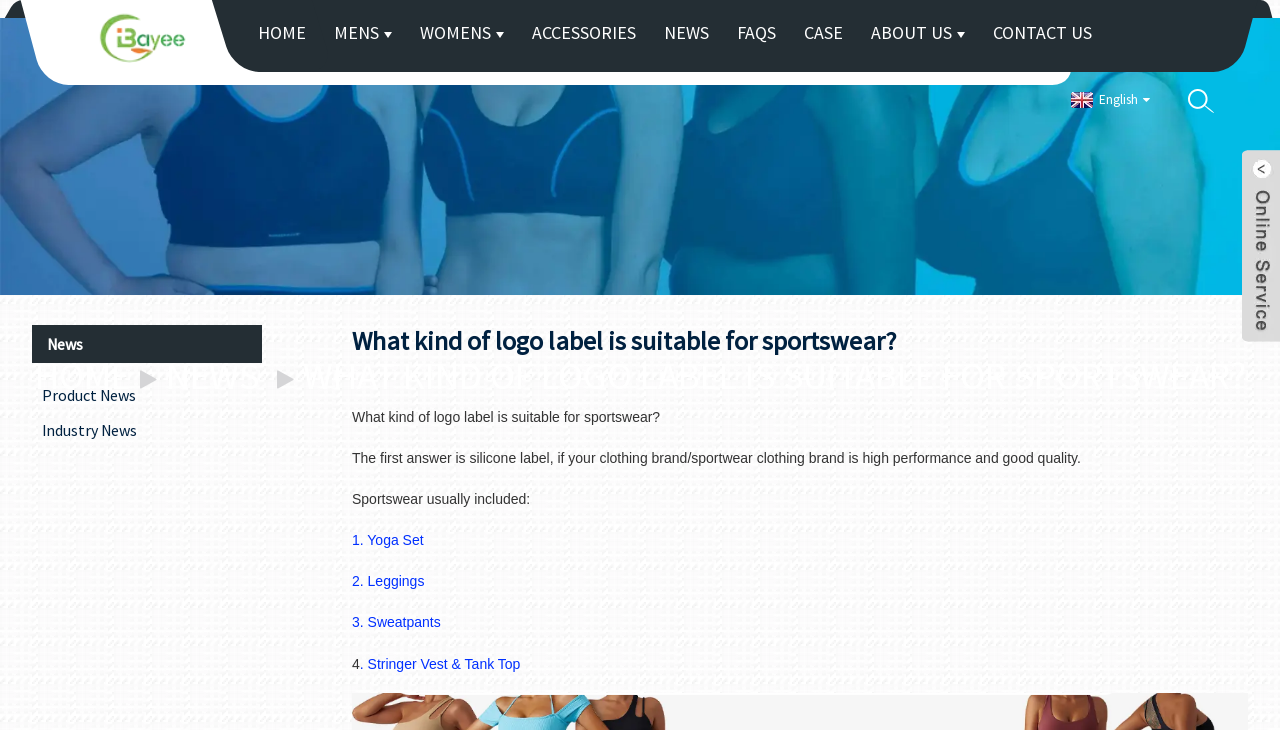Write an elaborate caption that captures the essence of the webpage.

This webpage is about a one-stop service for sportswear clothing and garment accessories, offering various options like 3D silicone heat transfer labels, embroidery, and screen printing.

At the top-left corner, there is a figure element containing a logo link, which is accompanied by a logo image. To the right of the logo, there is a navigation menu consisting of eight links: HOME, MENS, WOMENS, ACCESSORIES, NEWS, FAQS, CASE, and ABOUT US, followed by a CONTACT US link.

Below the navigation menu, there is a large banner image that spans the entire width of the page. Underneath the banner, there are two links, HOME and NEWS, aligned to the left.

The main content of the page is divided into two sections. The first section has a heading "News" and contains two links, Product News and Industry News. The second section has a heading "What kind of logo label is suitable for sportswear?" and consists of a block of text and four links: 1. Yoga Set, 2. Leggings, 3. Sweatpants, and 4. Stringer Vest & Tank Top. The text explains that silicone labels are suitable for high-performance and good-quality sportswear clothing brands.

In the top-right corner, there is a language selection link with a dropdown icon.